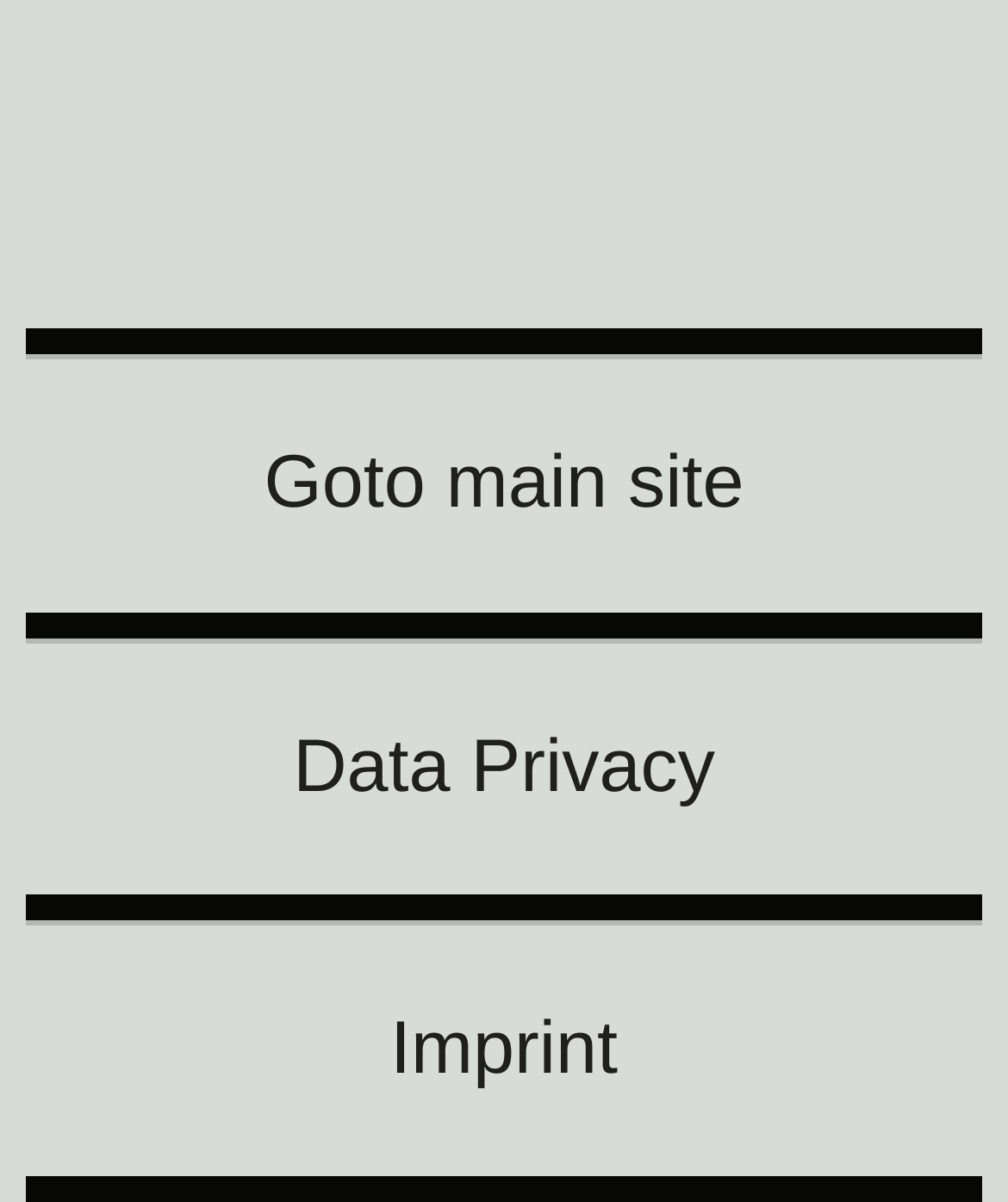Identify the bounding box coordinates for the UI element described as follows: "Data Privacy". Ensure the coordinates are four float numbers between 0 and 1, formatted as [left, top, right, bottom].

[0.291, 0.603, 0.709, 0.672]